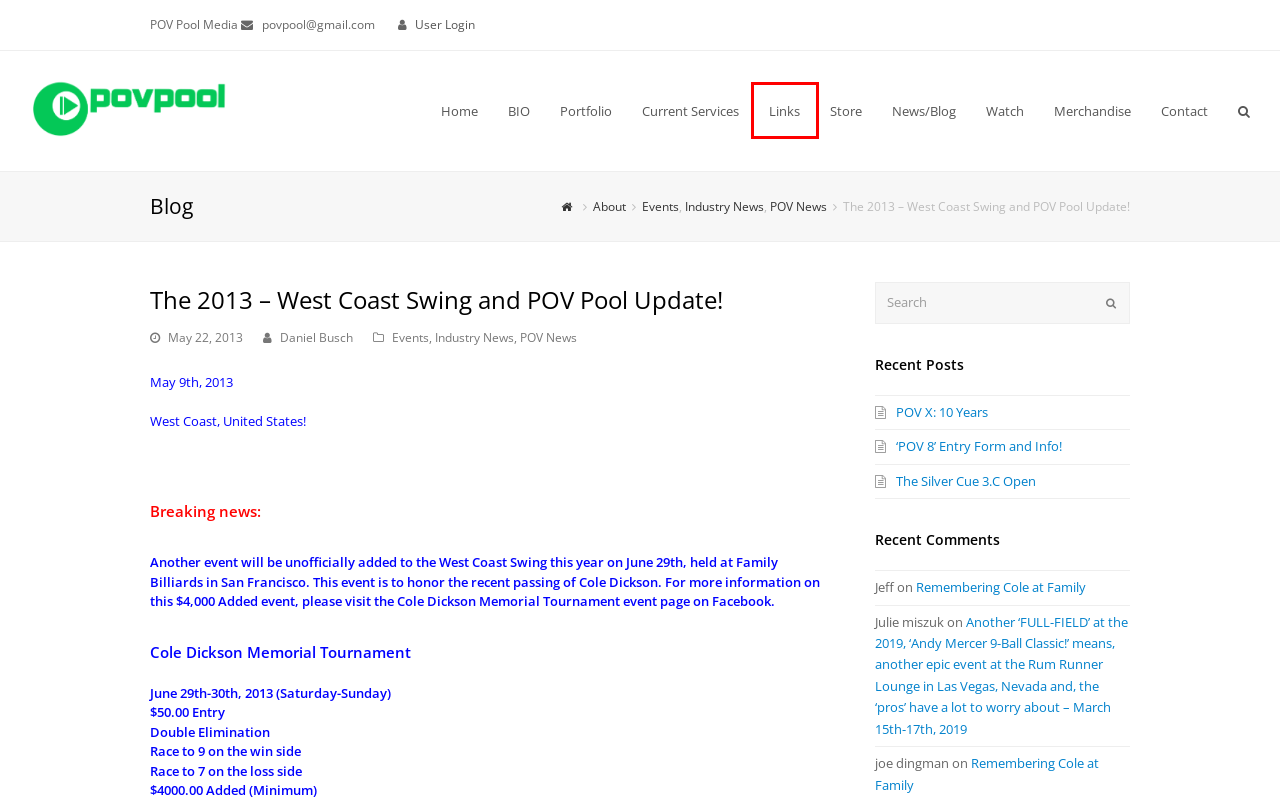Given a screenshot of a webpage with a red rectangle bounding box around a UI element, select the best matching webpage description for the new webpage that appears after clicking the highlighted element. The candidate descriptions are:
A. POV News – POVPOOL
B. Events – POVPOOL
C. ‘POV 8’ Entry Form and Info! – POVPOOL
D. The Silver Cue 3.C Open – POVPOOL
E. Links – POVPOOL
F. Contact Us – POVPOOL
G. Portfolio – POVPOOL
H. Current Services – POVPOOL

E